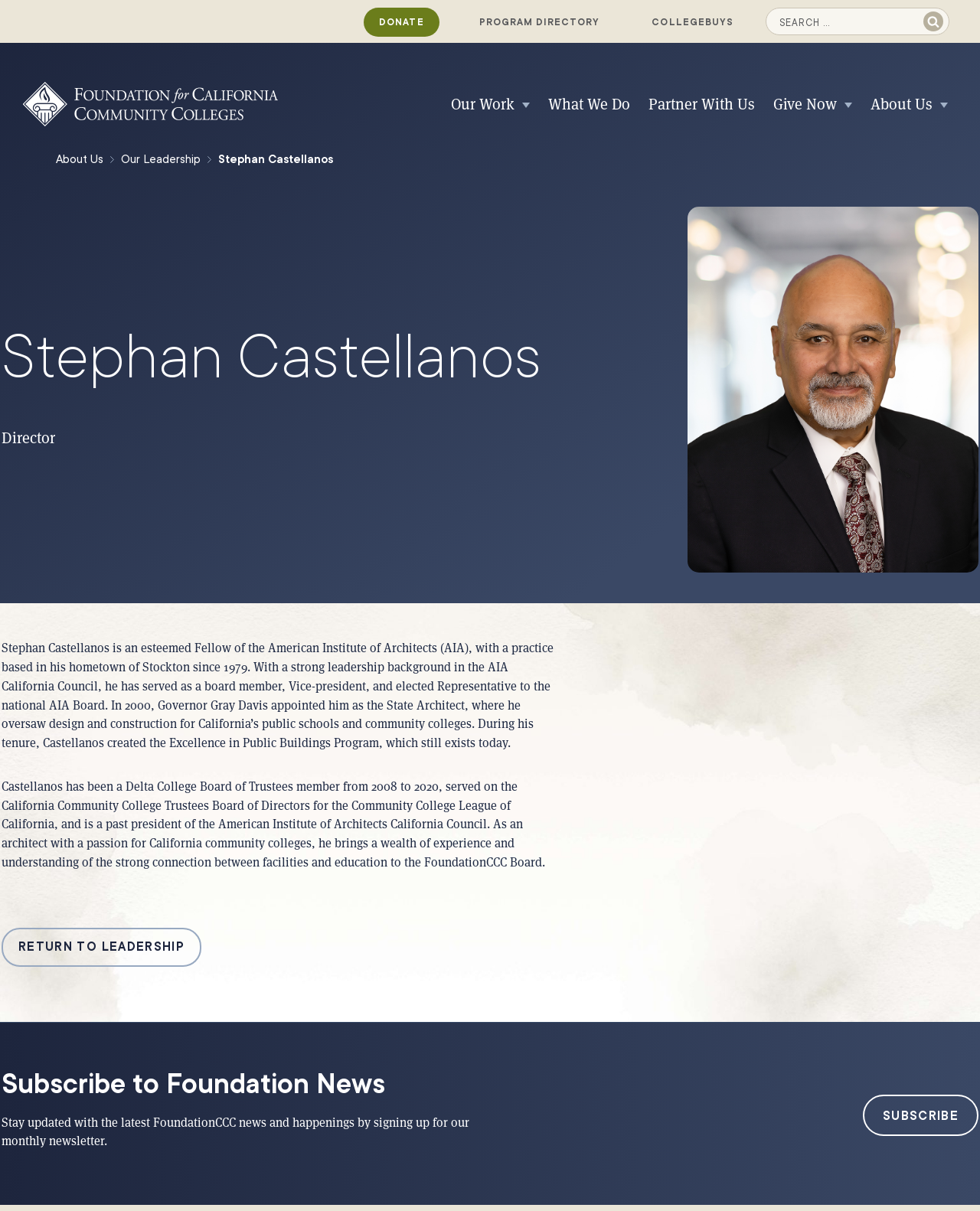Locate the bounding box coordinates of the clickable part needed for the task: "Return to leadership".

[0.002, 0.766, 0.205, 0.798]